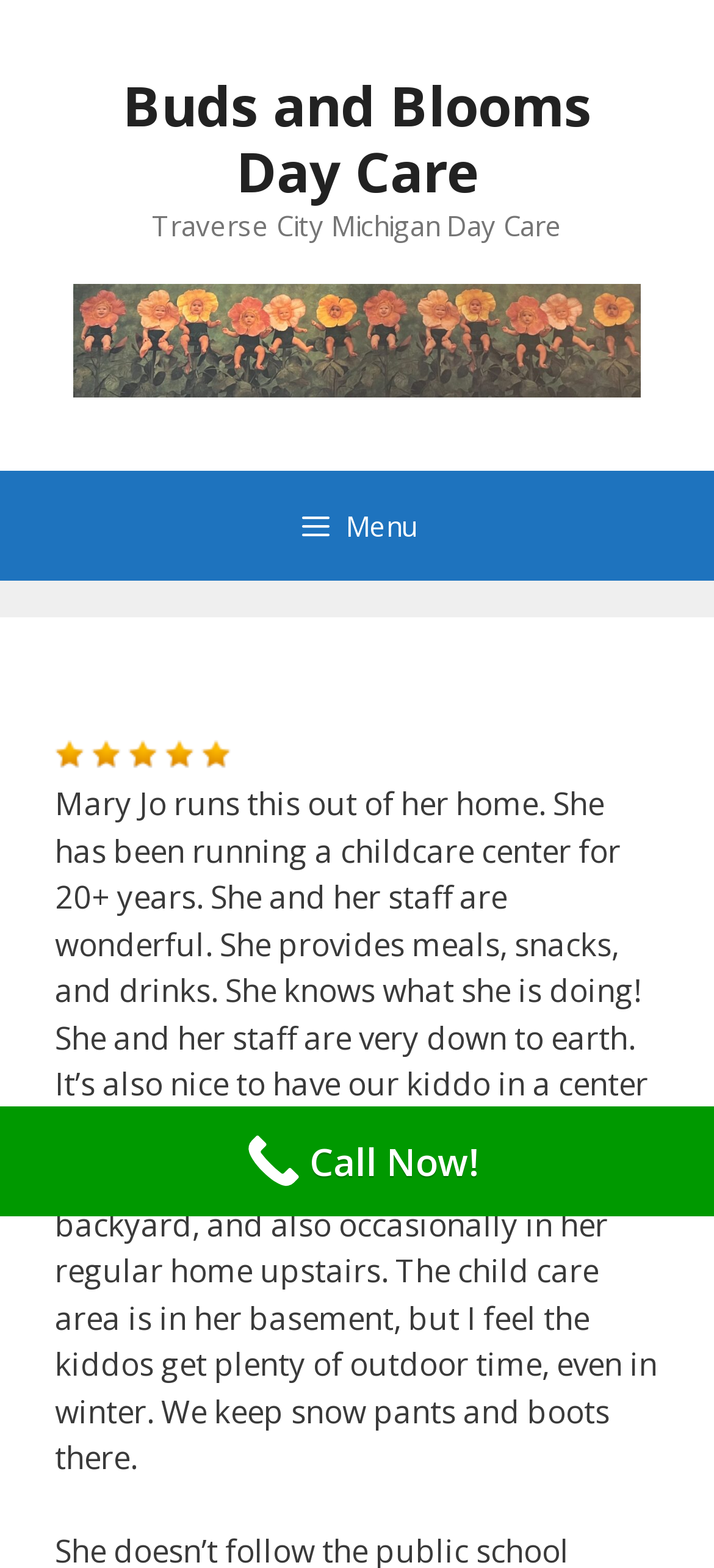Could you please study the image and provide a detailed answer to the question:
What is the location of the day care?

The location of the day care can be found in the static text 'Traverse City Michigan Day Care' in the banner section of the webpage.